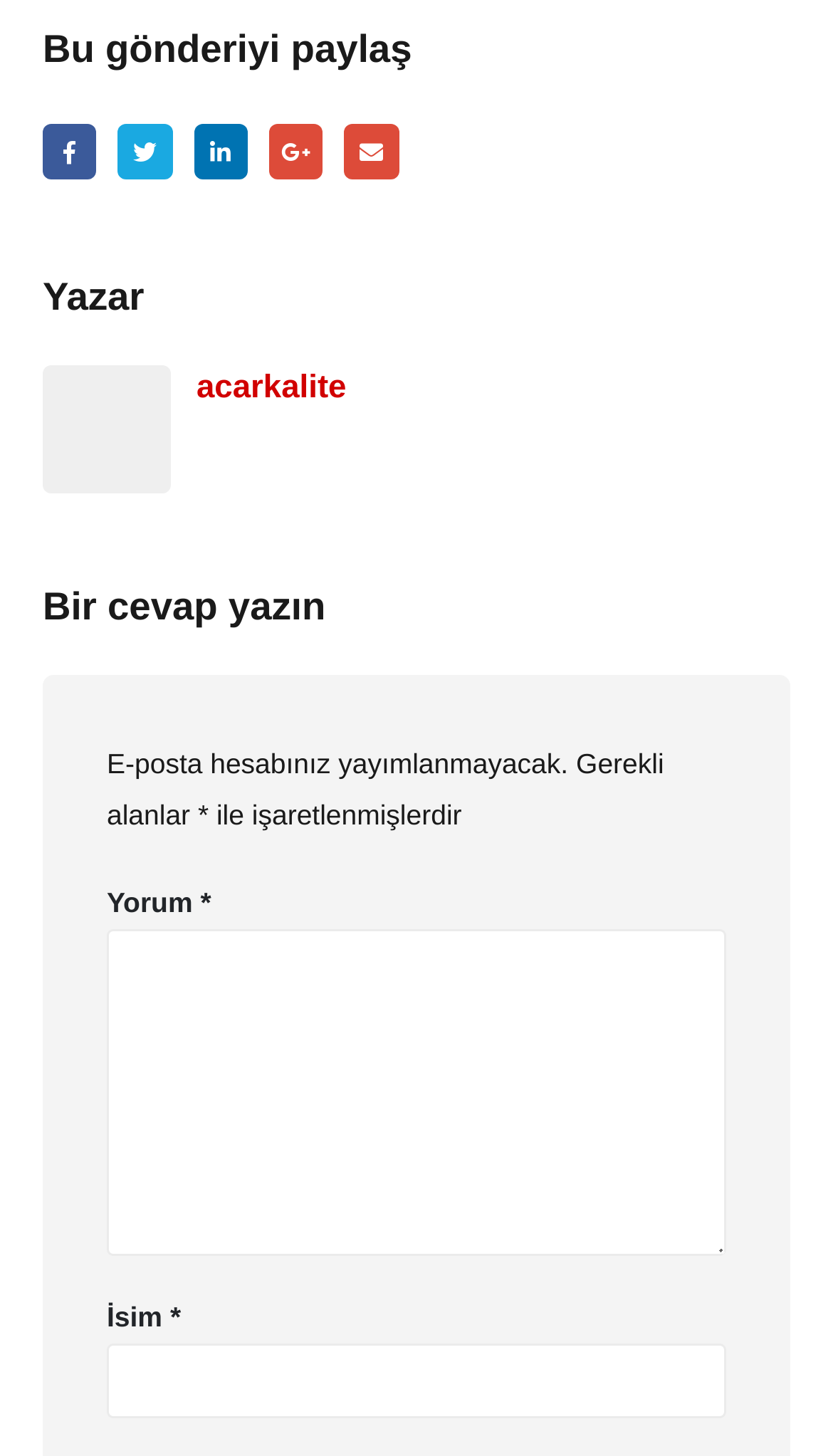Find the bounding box coordinates for the UI element that matches this description: "Facebook".

[0.051, 0.085, 0.116, 0.123]